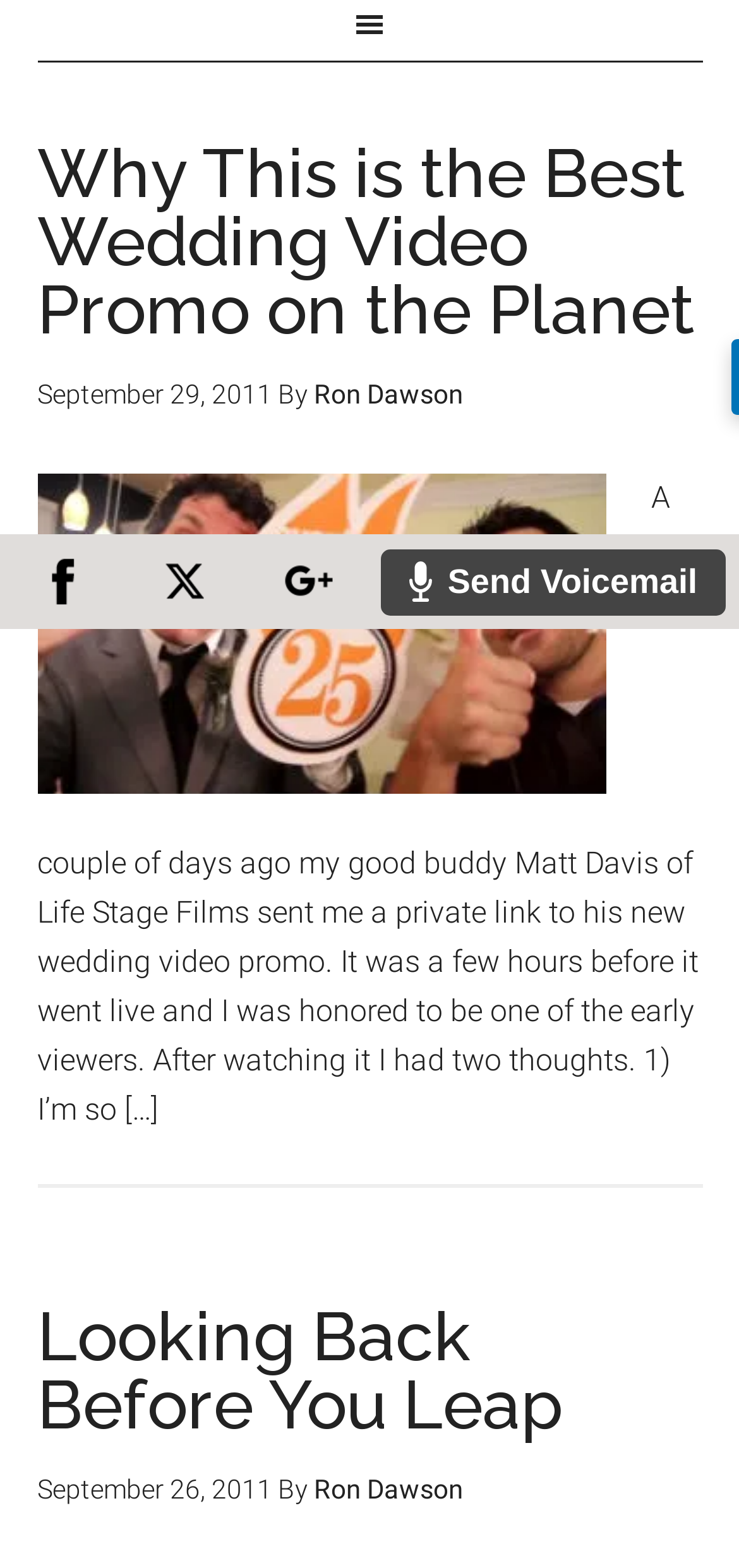Predict the bounding box of the UI element that fits this description: "Residential & Commercial Construction".

None